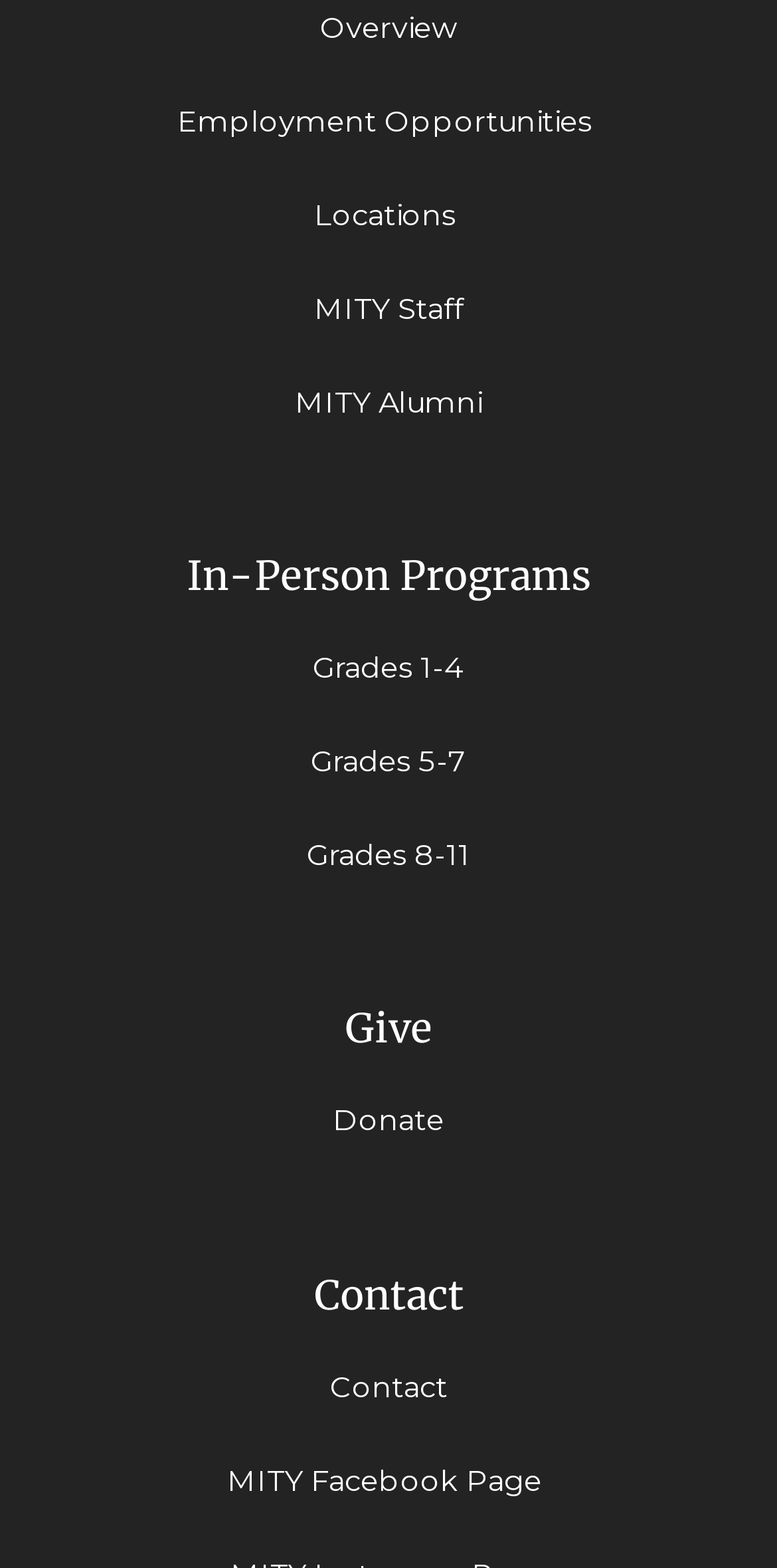How many social media links are there on the webpage?
Using the visual information, respond with a single word or phrase.

1